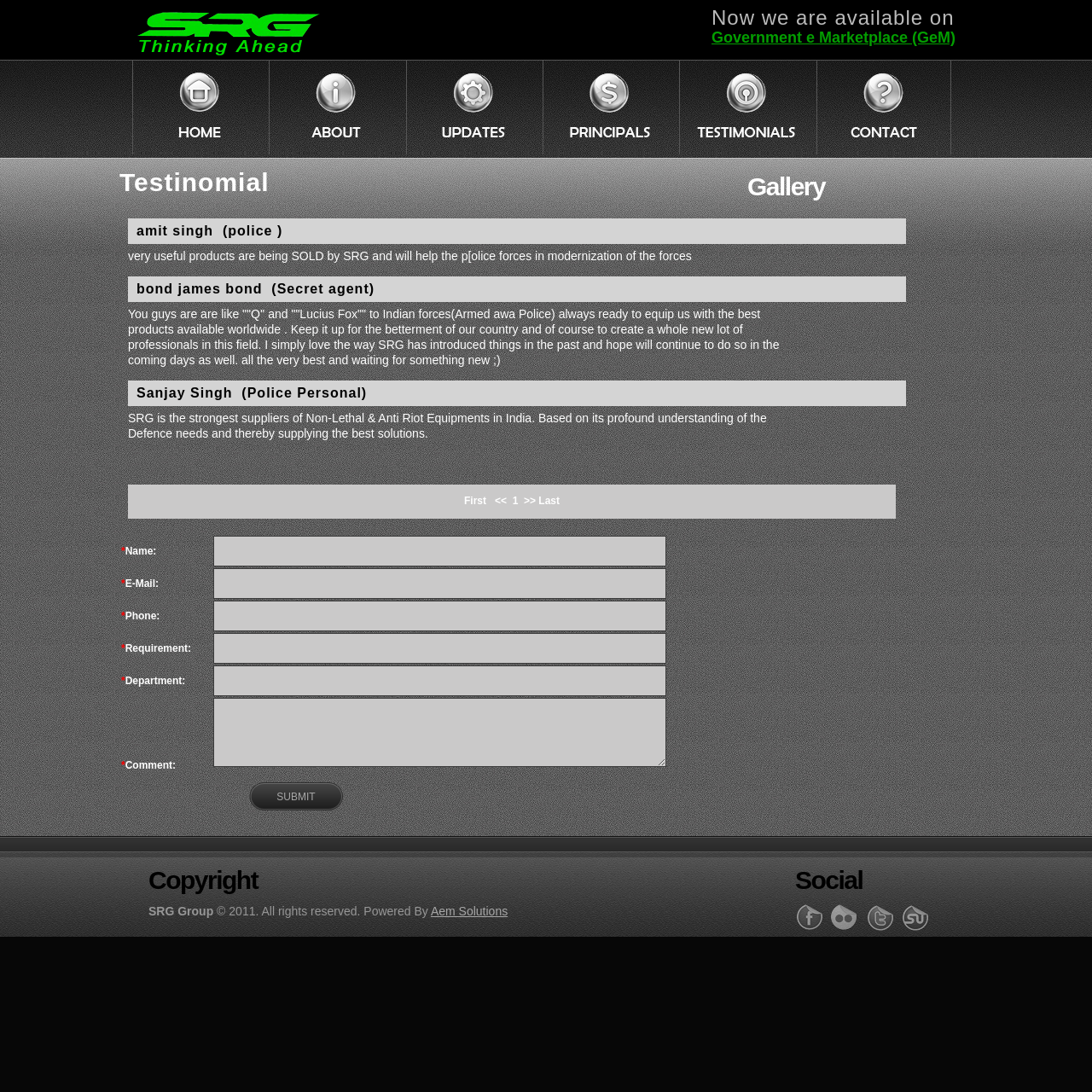Please determine the bounding box coordinates of the element's region to click in order to carry out the following instruction: "View Gallery". The coordinates should be four float numbers between 0 and 1, i.e., [left, top, right, bottom].

[0.684, 0.158, 0.756, 0.184]